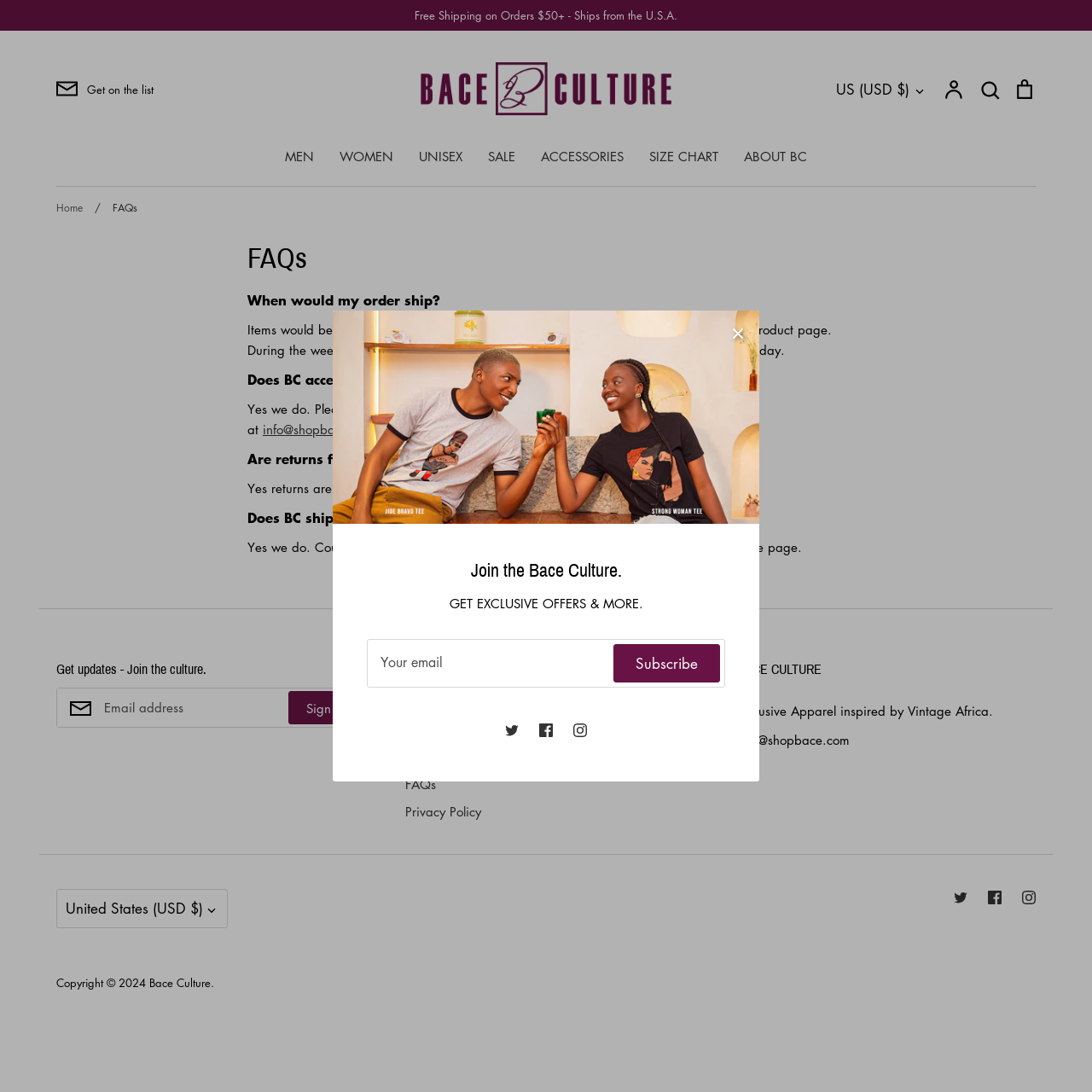What is the purpose of the 'Get on the list' button?
Please ensure your answer to the question is detailed and covers all necessary aspects.

The 'Get on the list' button is located near the 'Join the culture' heading, suggesting that it is used to sign up for updates or exclusive offers from Bace Culture.